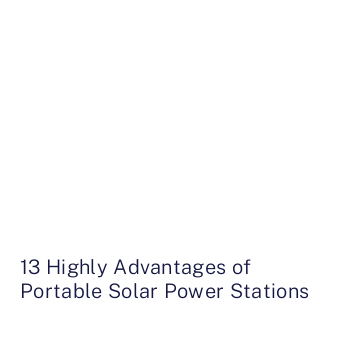What type of individuals may be interested in this article?
Answer the question with as much detail as you can, using the image as a reference.

The caption suggests that the article is about renewable energy options, which would appeal to environmentally conscious individuals and those interested in enhancing their lifestyle with portable power solutions.